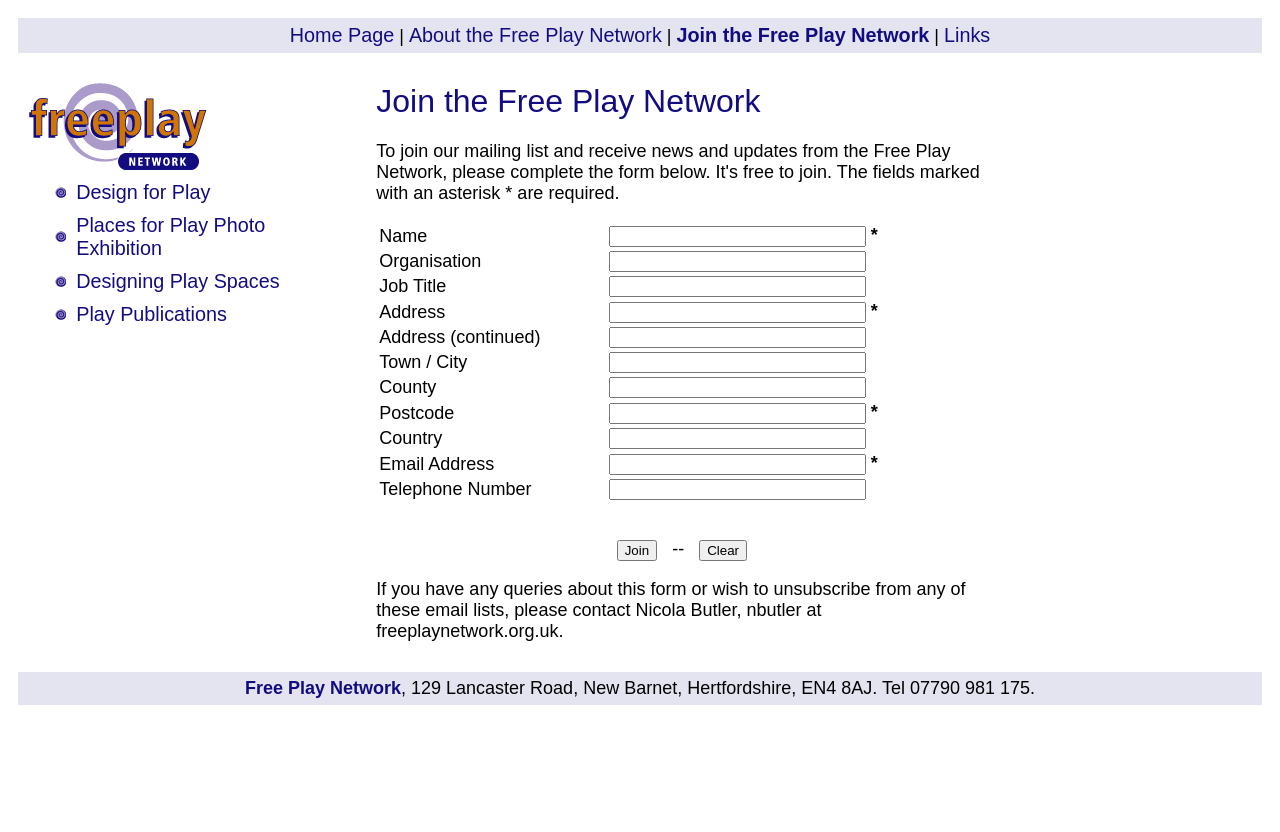Determine the bounding box coordinates for the area that needs to be clicked to fulfill this task: "Learn about The WISH Centre". The coordinates must be given as four float numbers between 0 and 1, i.e., [left, top, right, bottom].

None